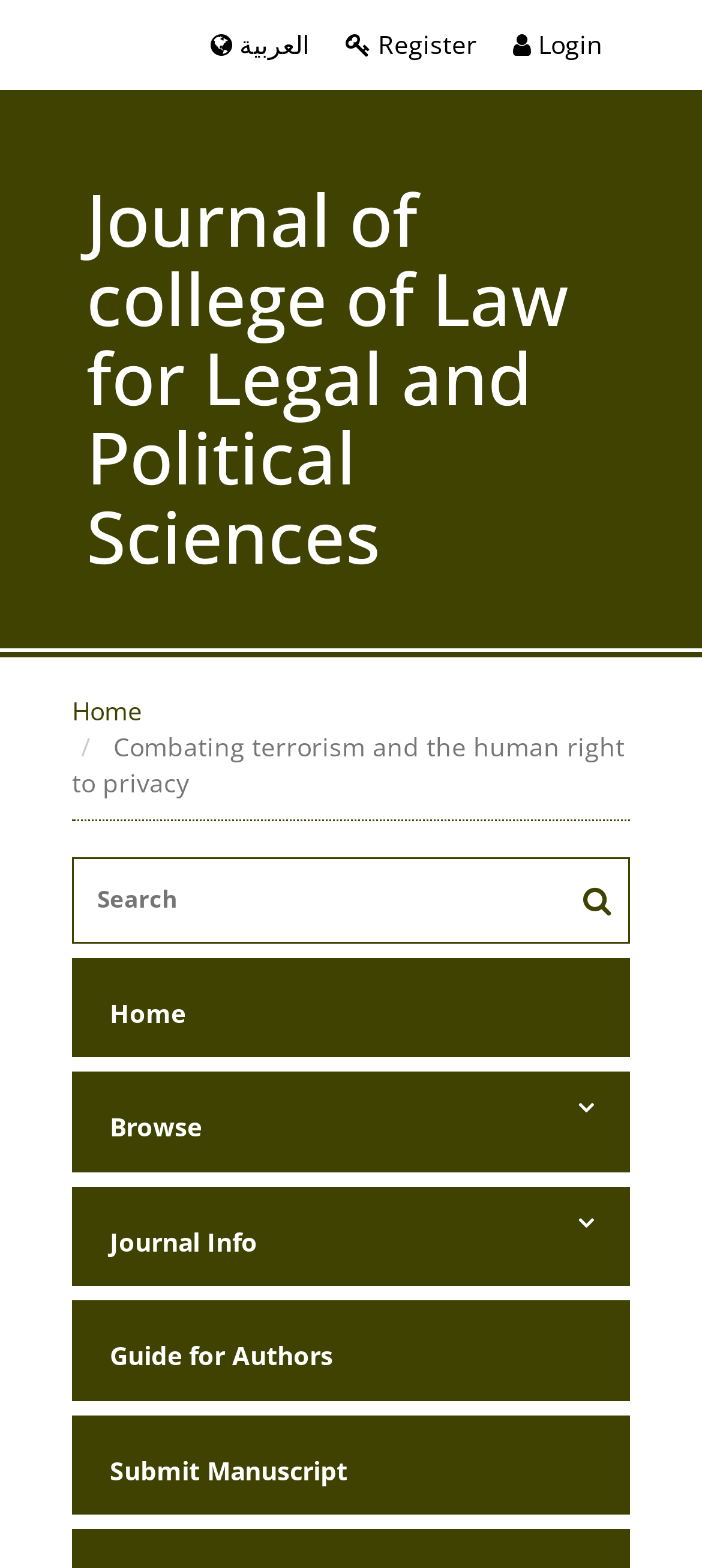Using the information from the screenshot, answer the following question thoroughly:
What is the function of the button next to the search box?

The button next to the search box has no text, but its position and proximity to the search box suggest that it is a search button, used to submit the search query.